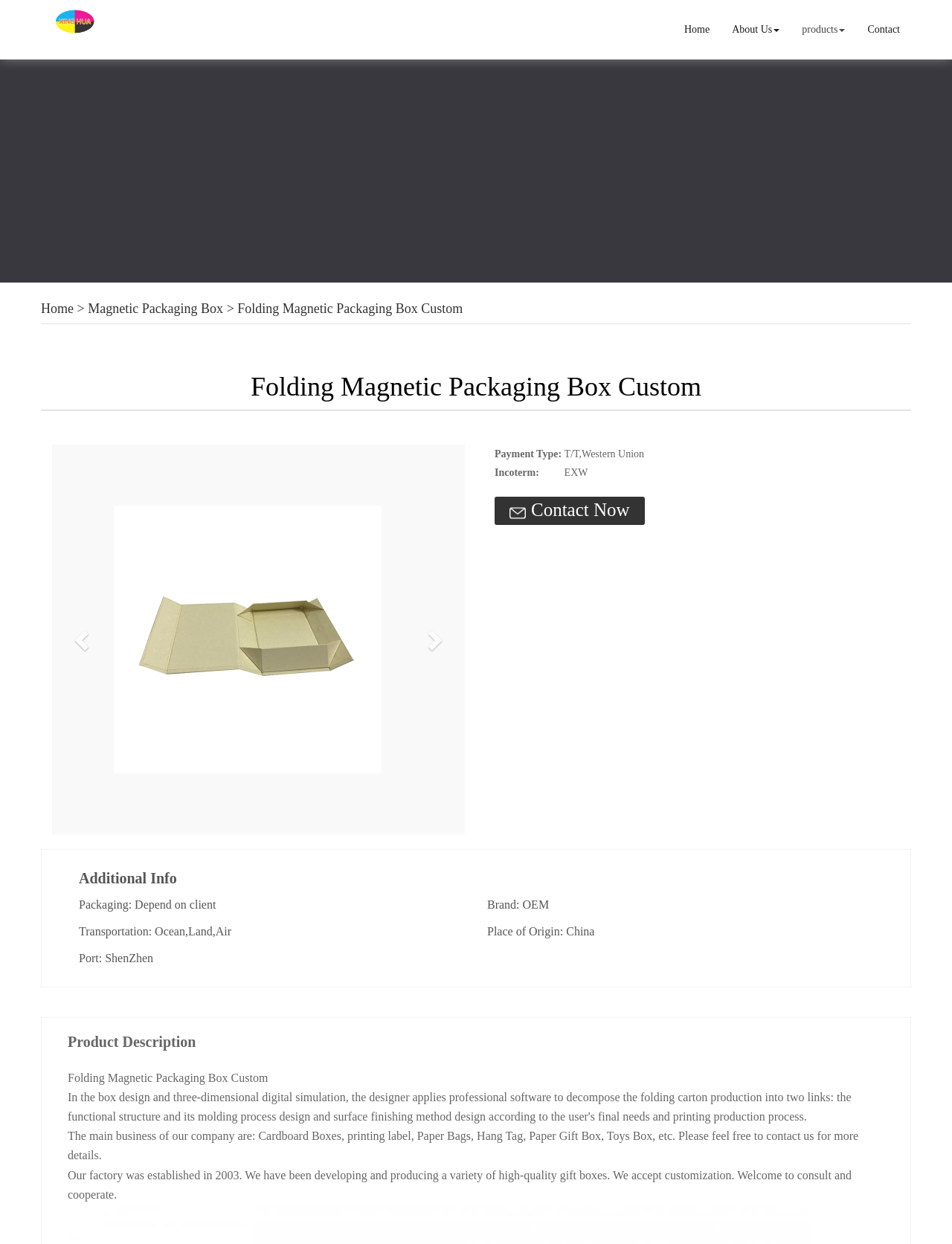Identify the bounding box coordinates necessary to click and complete the given instruction: "Click on Previous".

[0.055, 0.357, 0.12, 0.671]